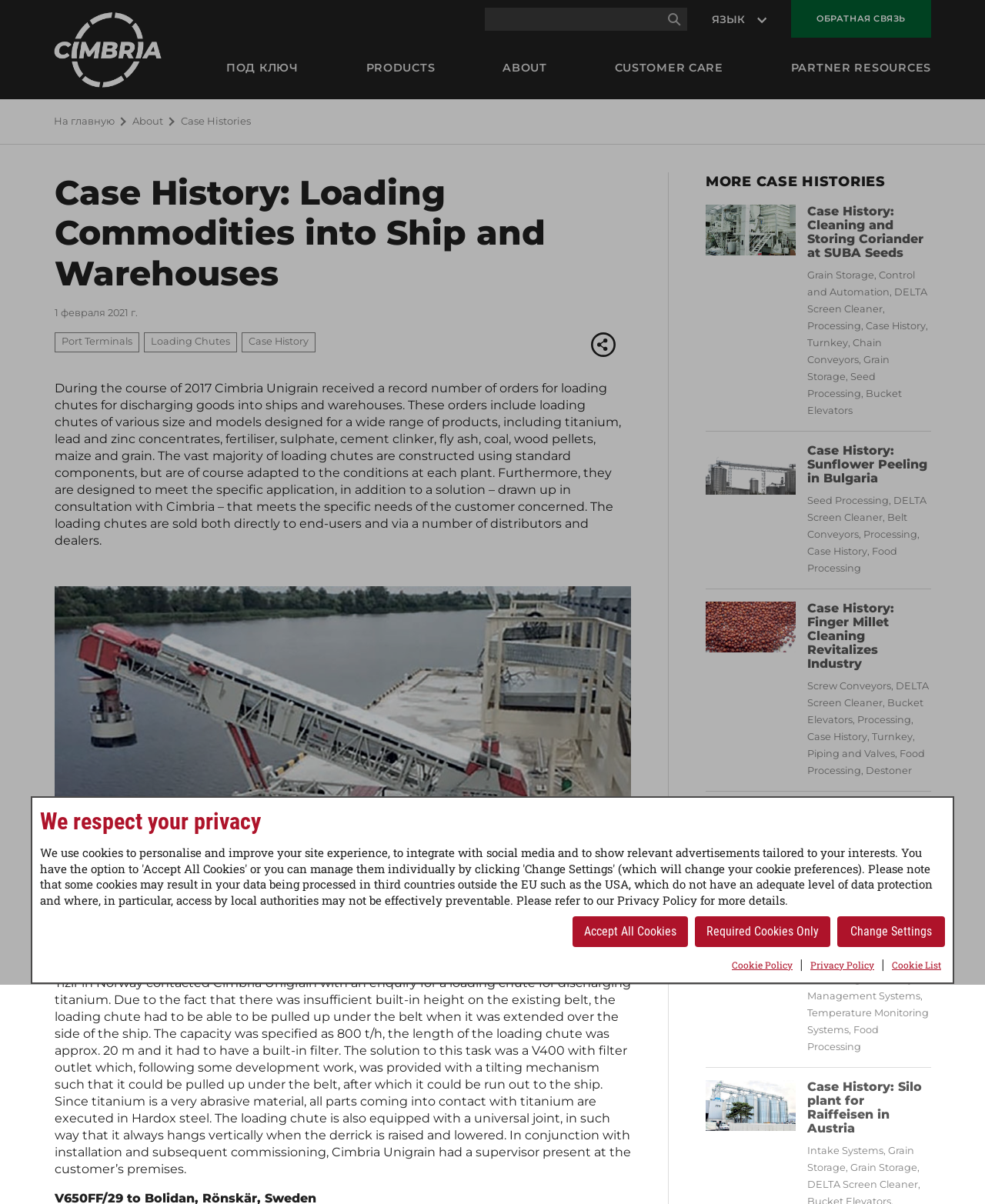What is the company name mentioned in the logo?
Utilize the information in the image to give a detailed answer to the question.

The logo is located at the top left corner of the webpage, and it says 'Логотип Cimbria' which means 'Cimbria Logo' in English.